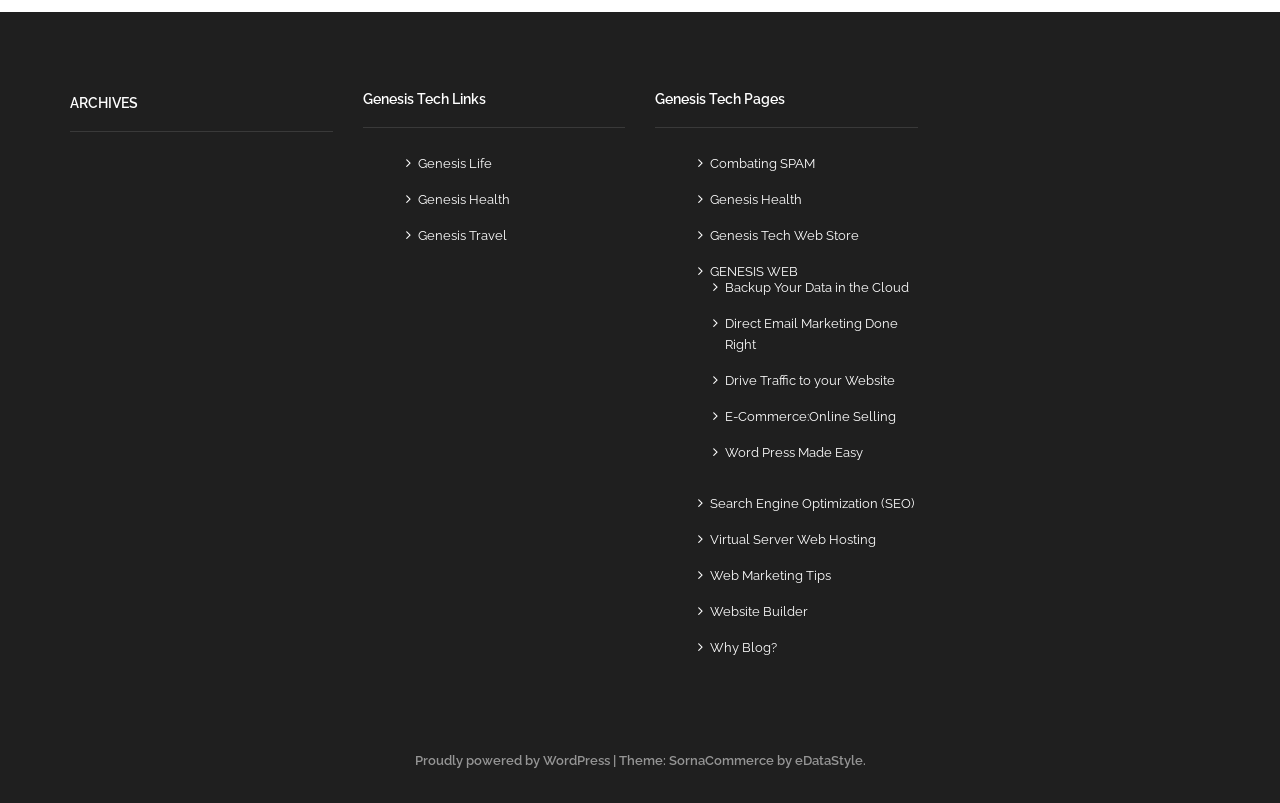Please provide a short answer using a single word or phrase for the question:
What is the name of the company that powered the website?

WordPress